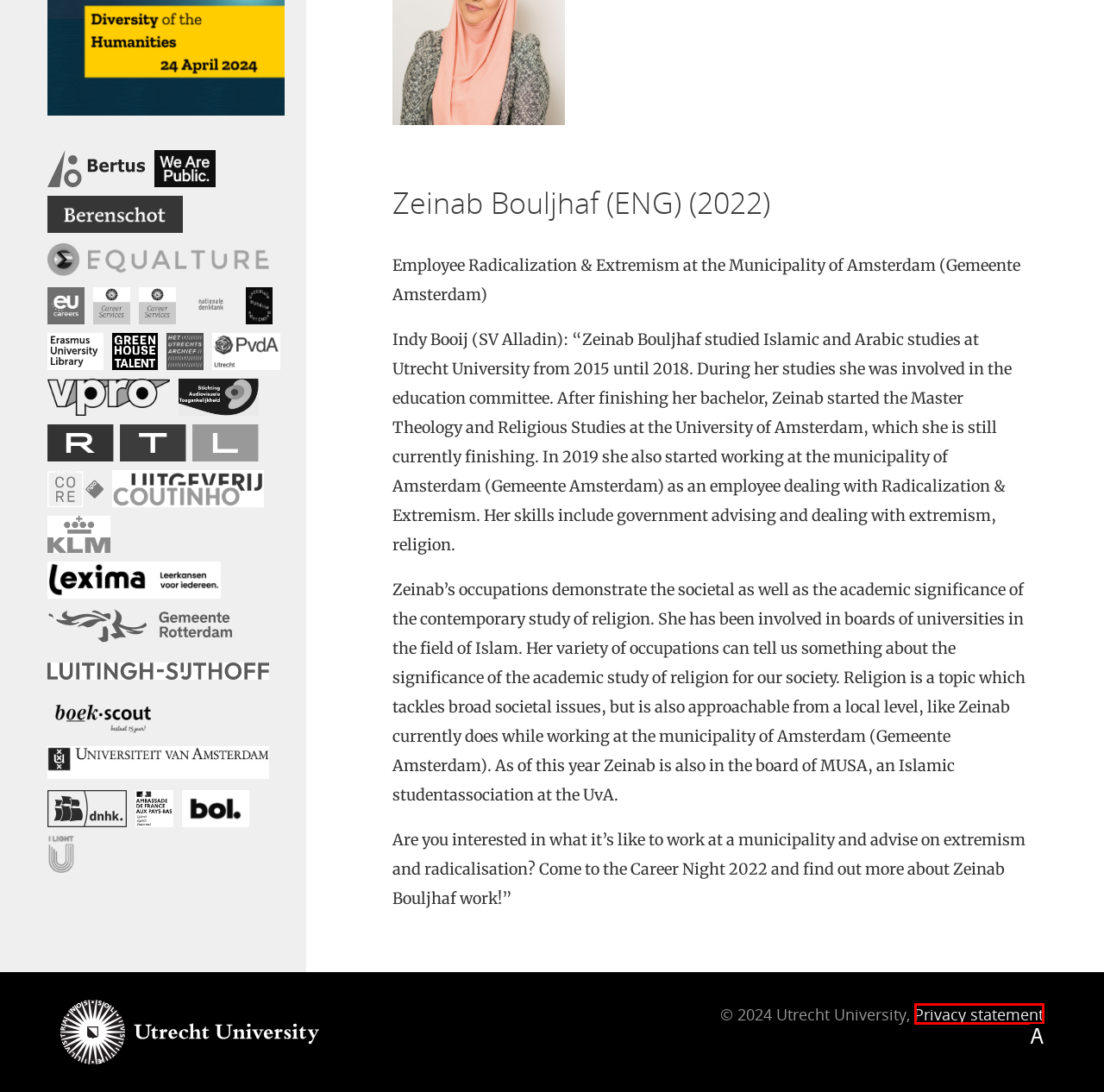Given the element description: Privacy statement
Pick the letter of the correct option from the list.

A